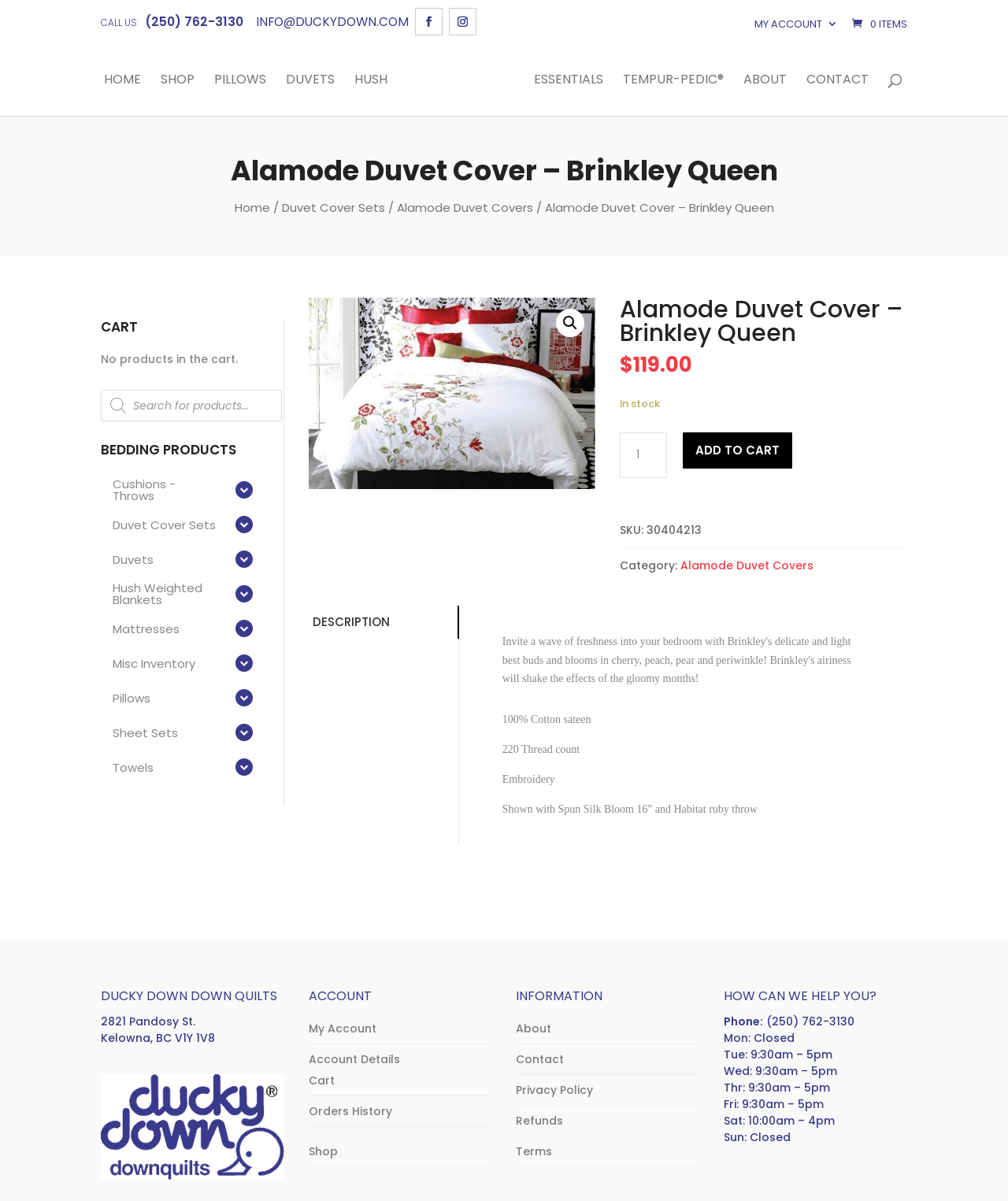Please reply to the following question with a single word or a short phrase:
What is the price of the Alamode Duvet Cover?

$119.00